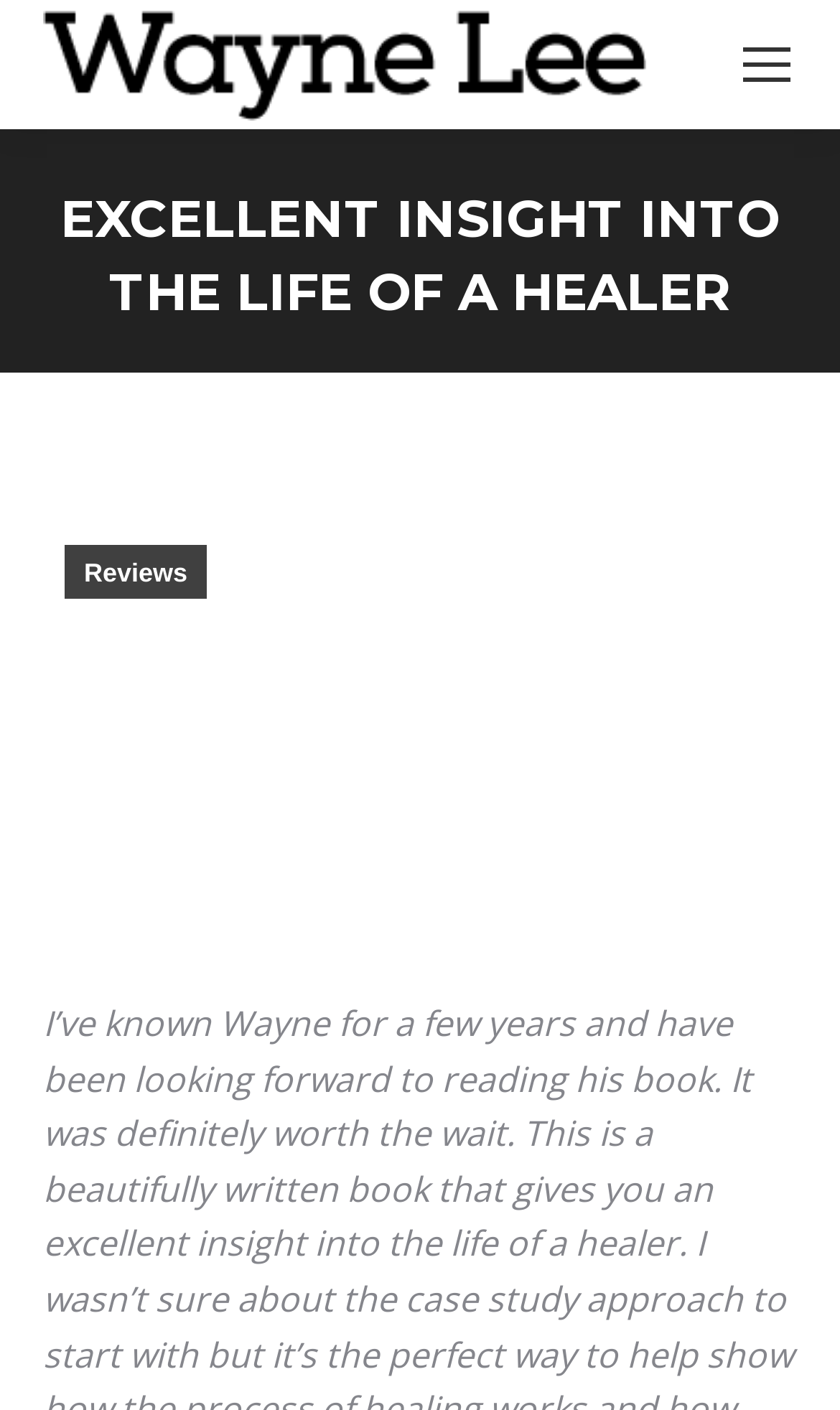Determine the bounding box of the UI element mentioned here: "aria-label="Mobile menu icon"". The coordinates must be in the format [left, top, right, bottom] with values ranging from 0 to 1.

[0.877, 0.024, 0.949, 0.067]